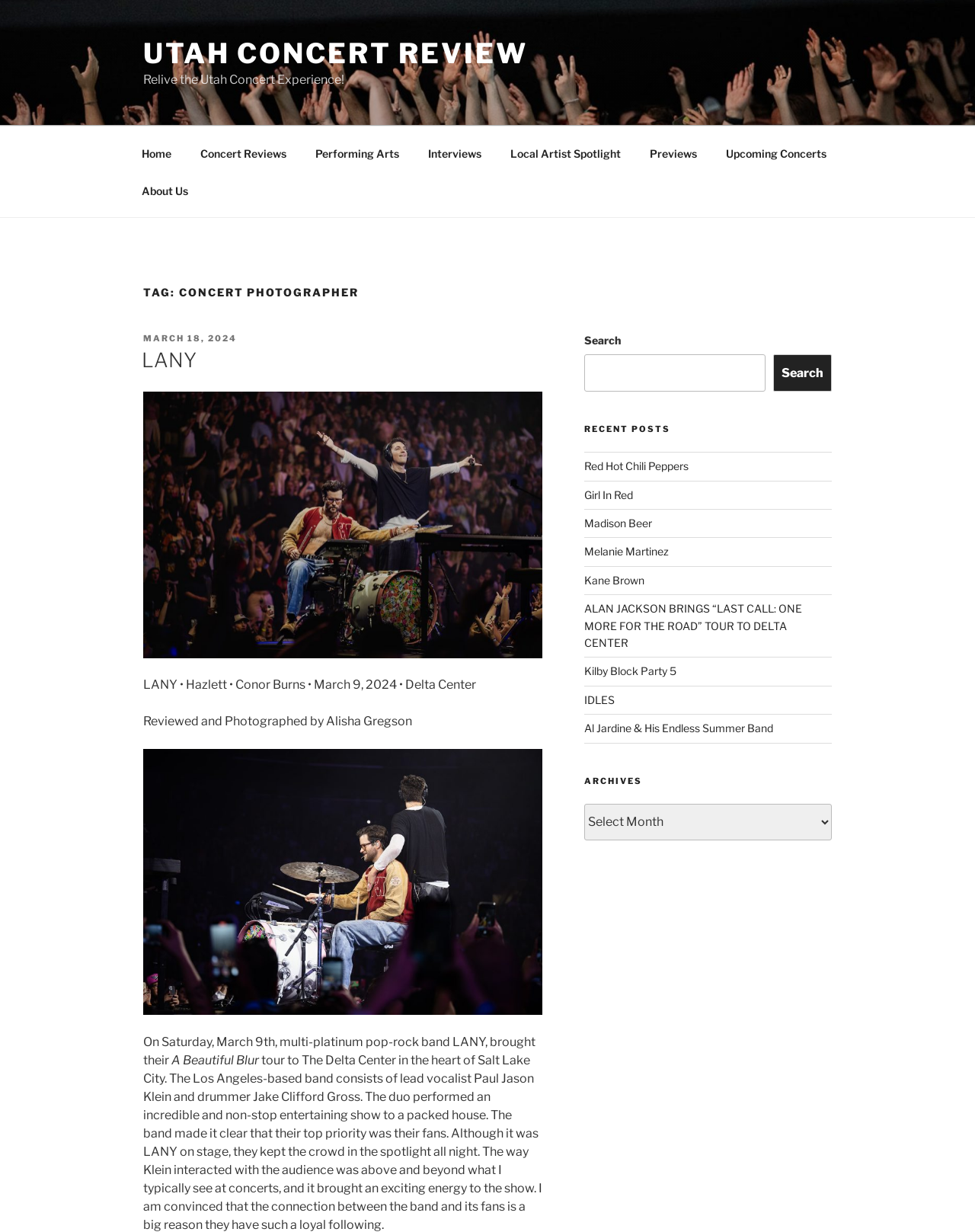Identify the bounding box coordinates of the section to be clicked to complete the task described by the following instruction: "Click on the 'Home' link". The coordinates should be four float numbers between 0 and 1, formatted as [left, top, right, bottom].

[0.131, 0.109, 0.189, 0.139]